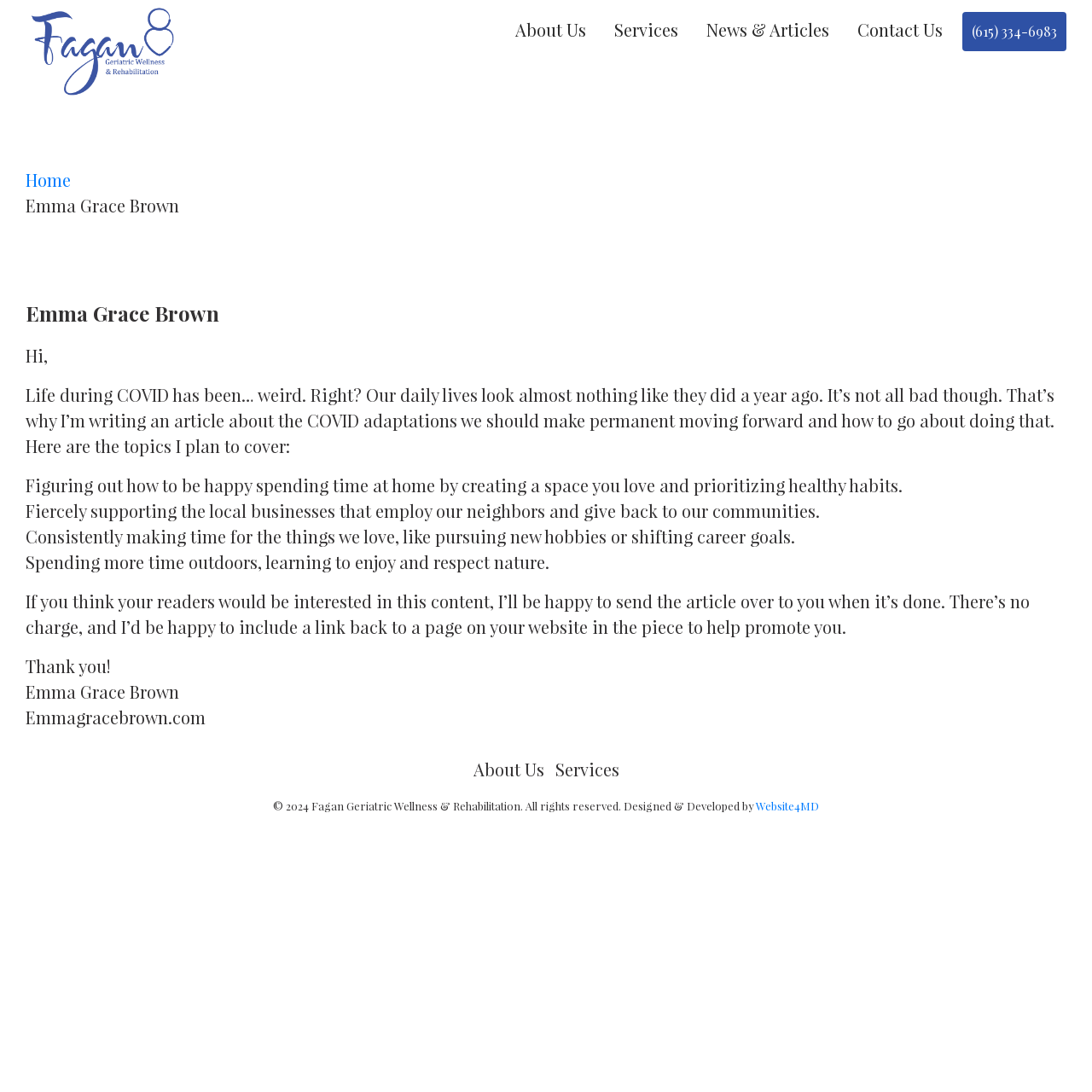Please identify the bounding box coordinates of the element that needs to be clicked to execute the following command: "Contact us". Provide the bounding box using four float numbers between 0 and 1, formatted as [left, top, right, bottom].

None